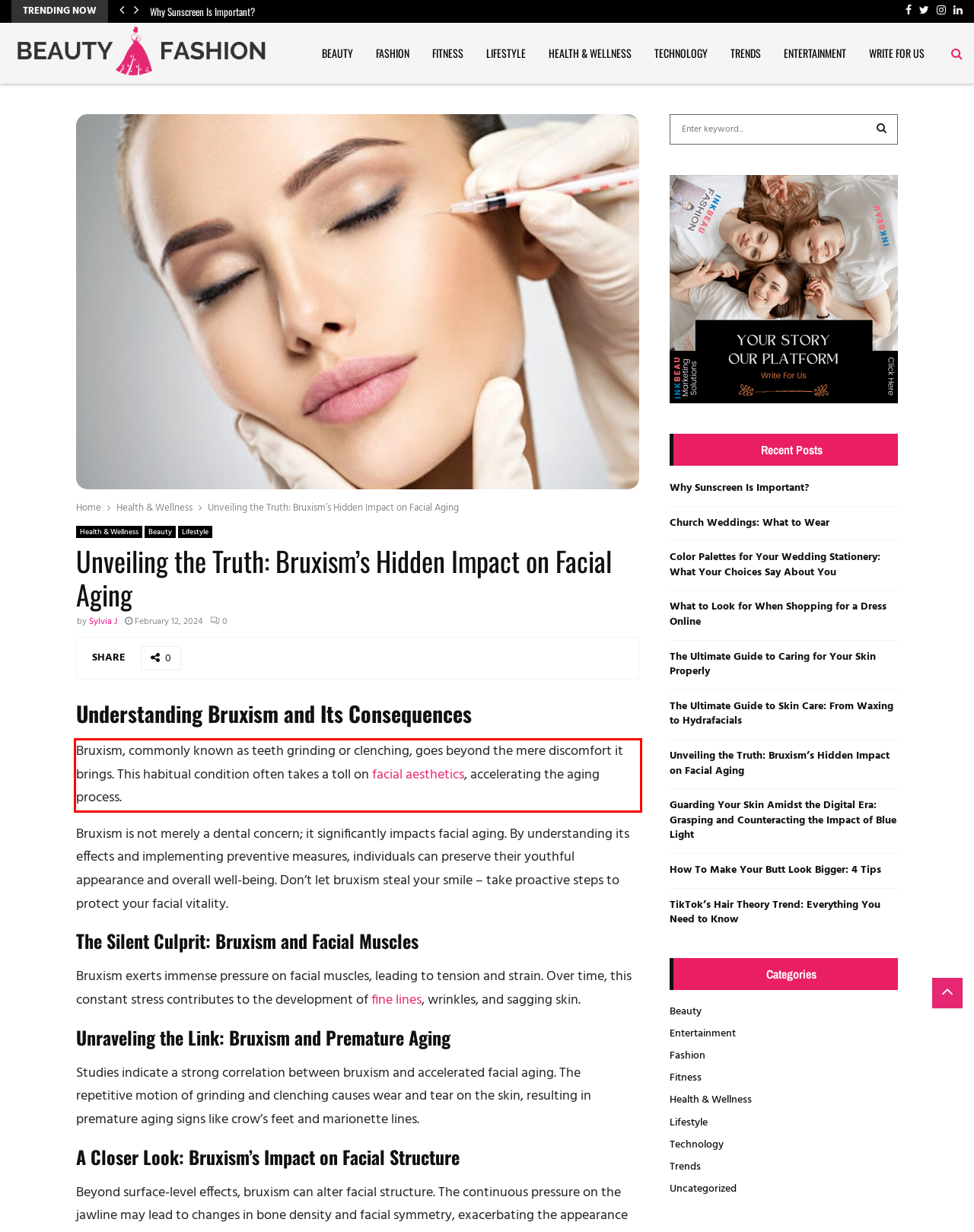Given a webpage screenshot, identify the text inside the red bounding box using OCR and extract it.

Bruxism, commonly known as teeth grinding or clenching, goes beyond the mere discomfort it brings. This habitual condition often takes a toll on facial aesthetics, accelerating the aging process.